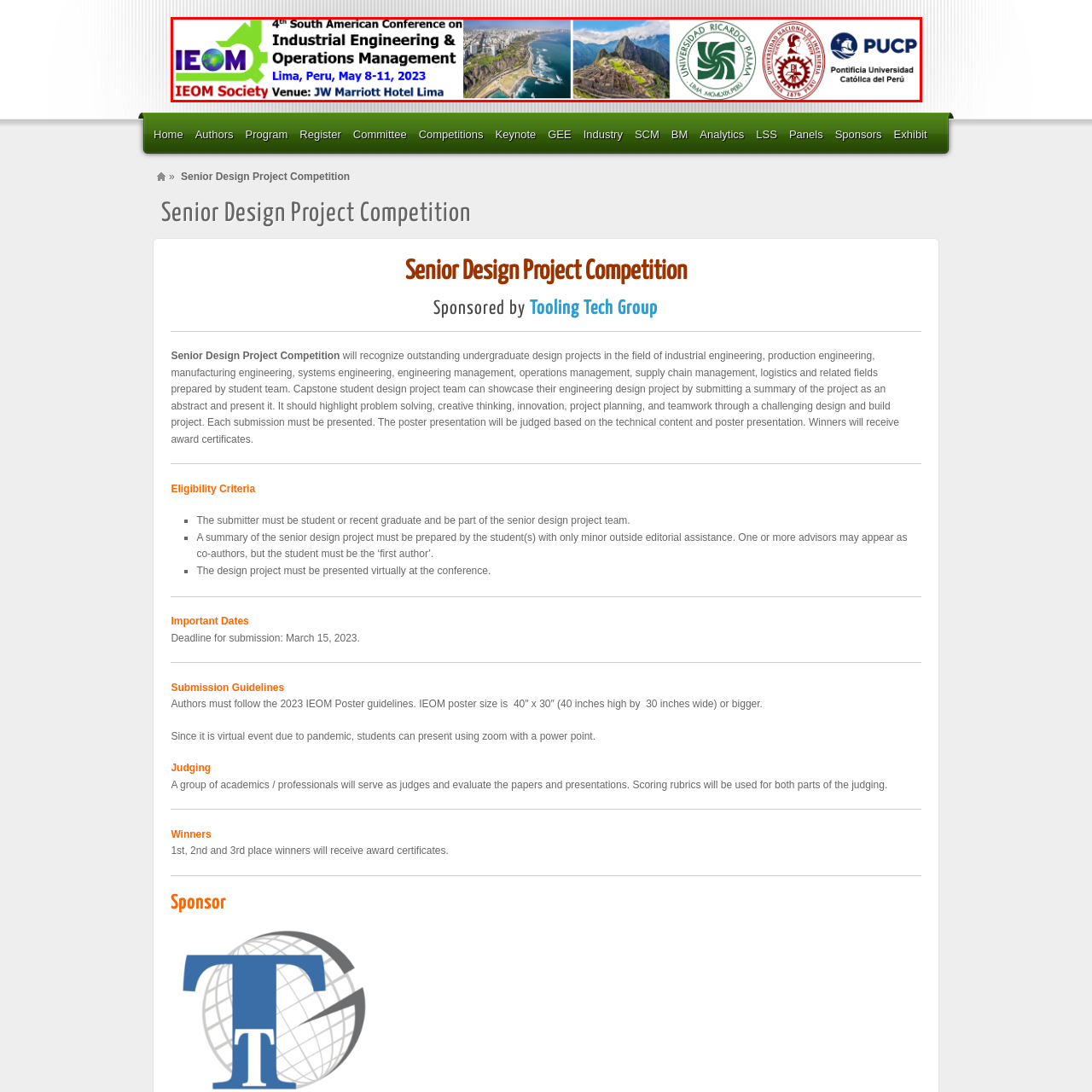Where is the conference being held?
Study the image framed by the red bounding box and answer the question in detail, relying on the visual clues provided.

The venue of the conference can be found below the title, where it is clearly stated that the conference is being held at the JW Marriott Hotel Lima.